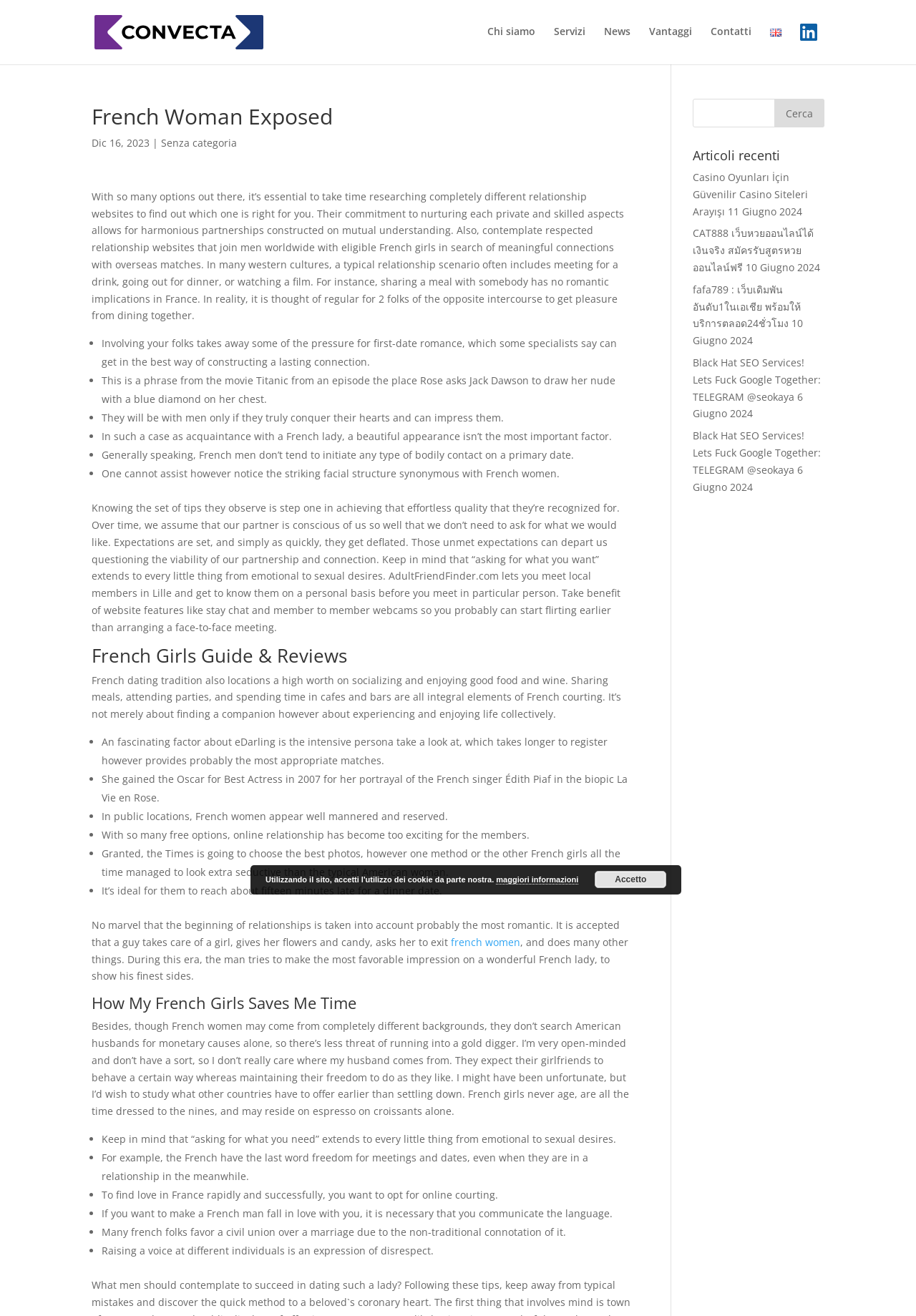Point out the bounding box coordinates of the section to click in order to follow this instruction: "Click on Chi siamo link".

[0.532, 0.02, 0.584, 0.046]